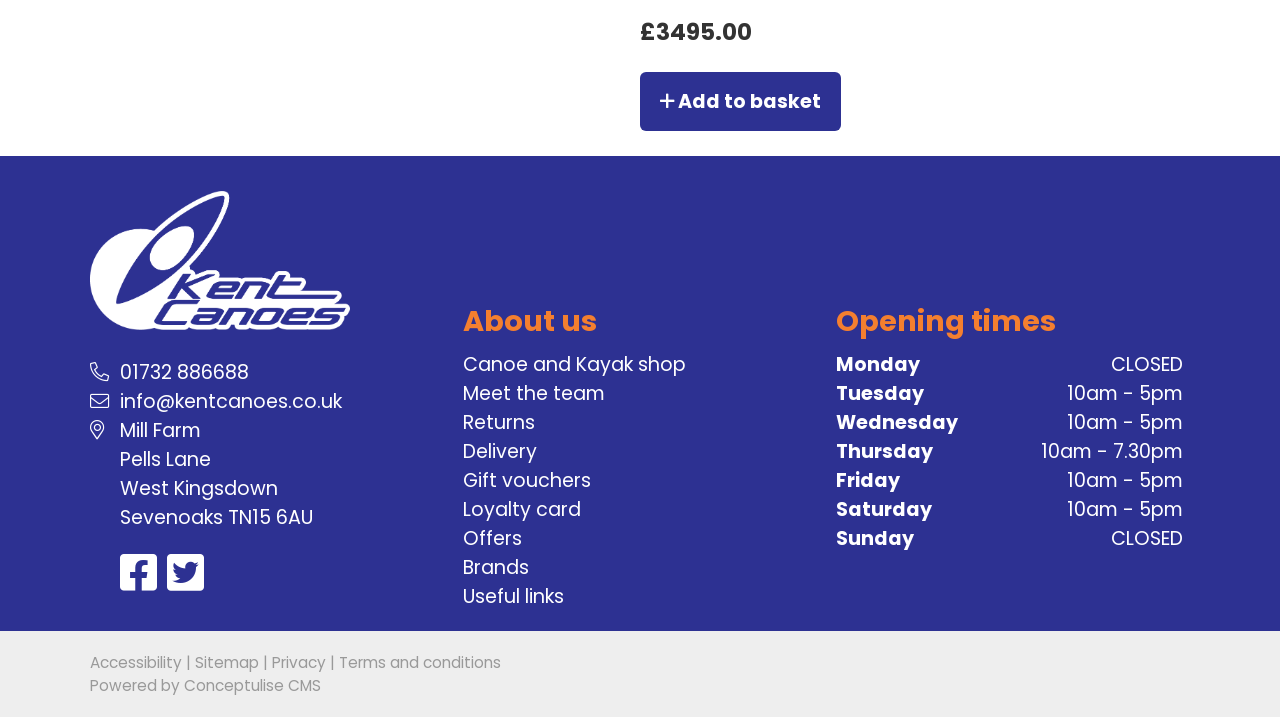Answer with a single word or phrase: 
What is the address of the shop?

Mill Farm, Pells Lane, West Kingsdown, Sevenoaks TN15 6AU